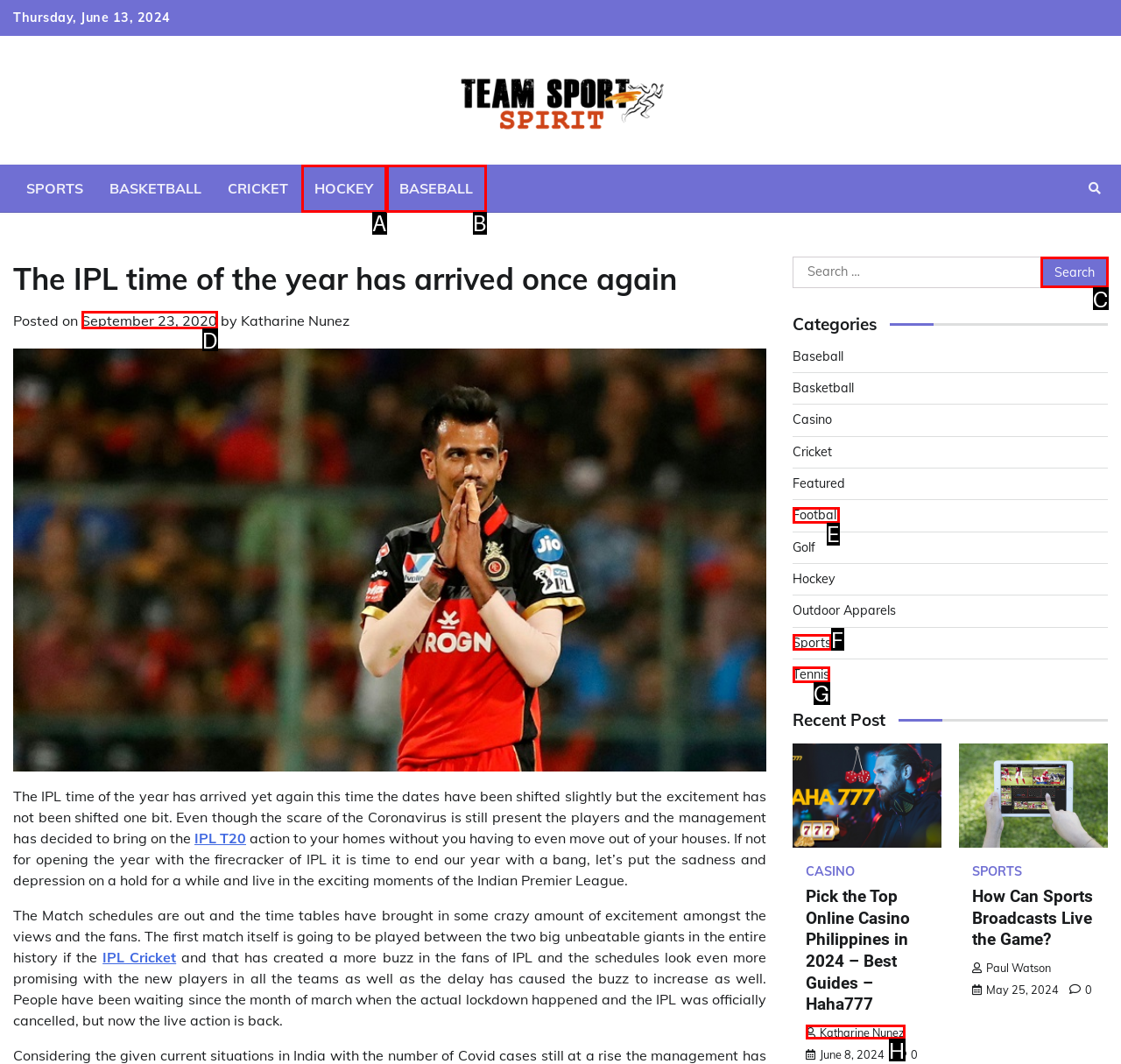From the given choices, determine which HTML element aligns with the description: parent_node: Search for: value="Search" Respond with the letter of the appropriate option.

C